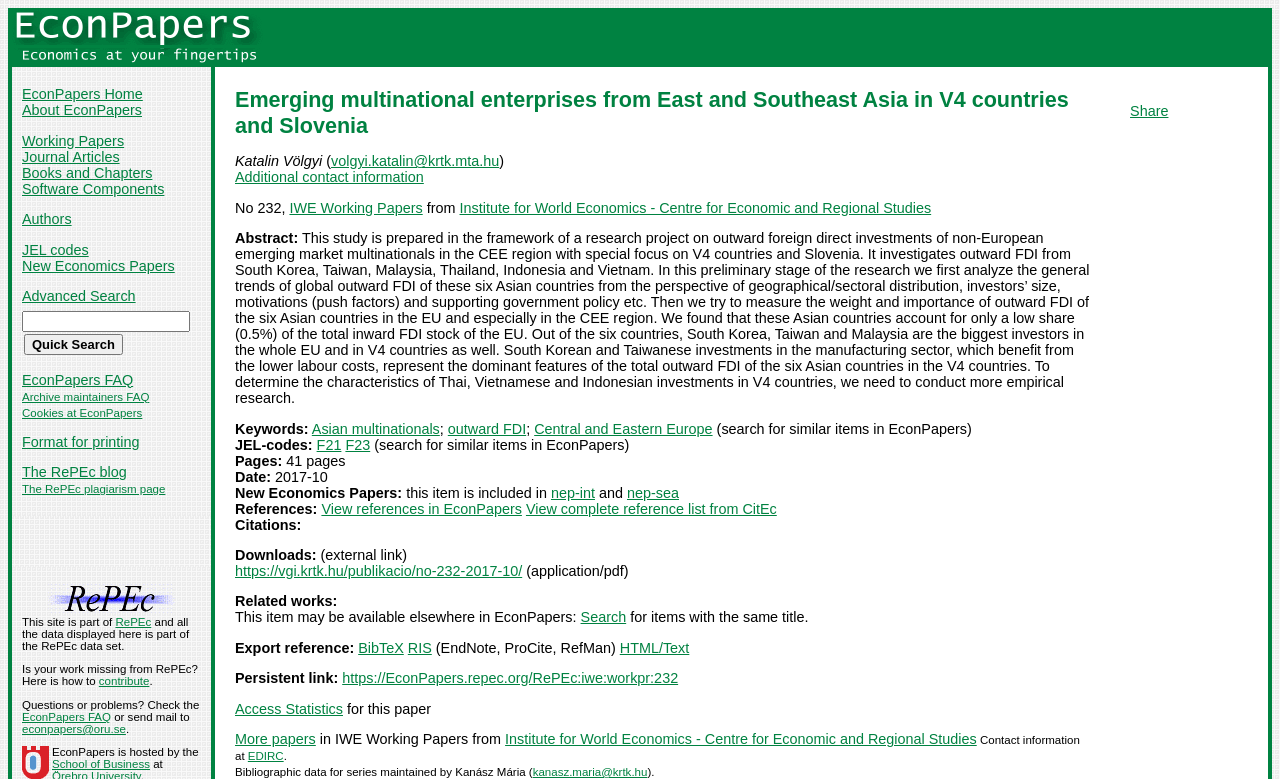Provide a brief response to the question using a single word or phrase: 
Who is the author of the research paper?

Katalin Völgyi